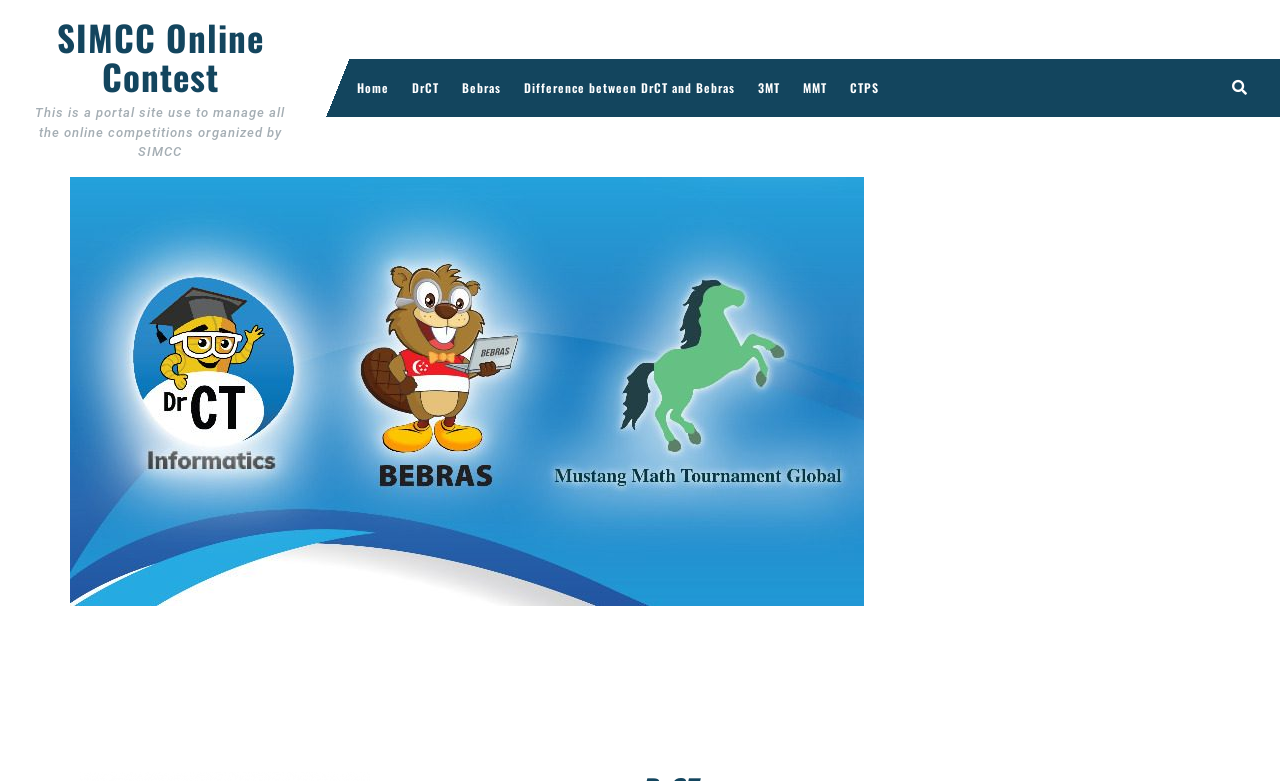Can you determine the bounding box coordinates of the area that needs to be clicked to fulfill the following instruction: "Read the reply from Edward"?

None